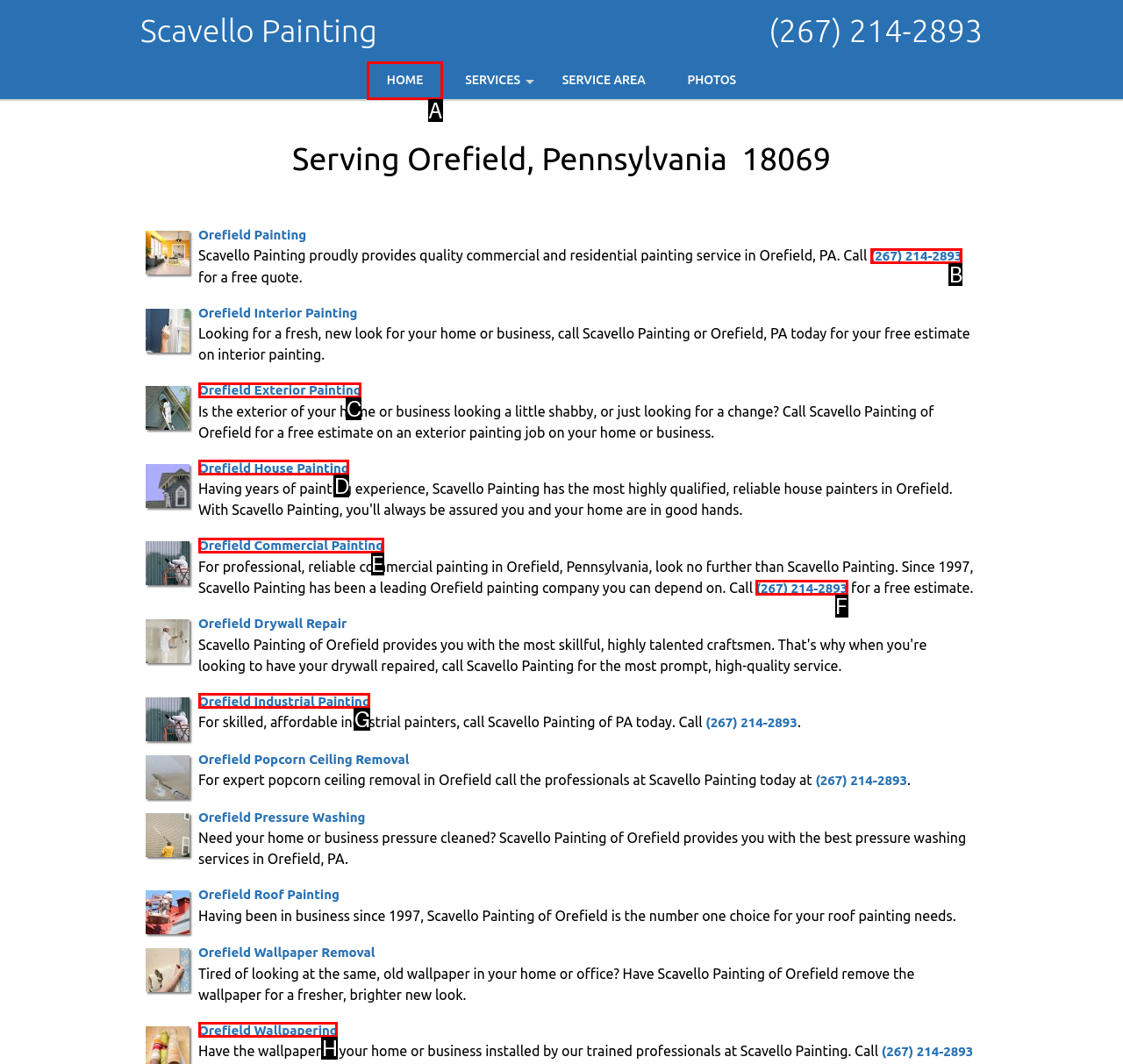Based on the description: Home, identify the matching HTML element. Reply with the letter of the correct option directly.

A